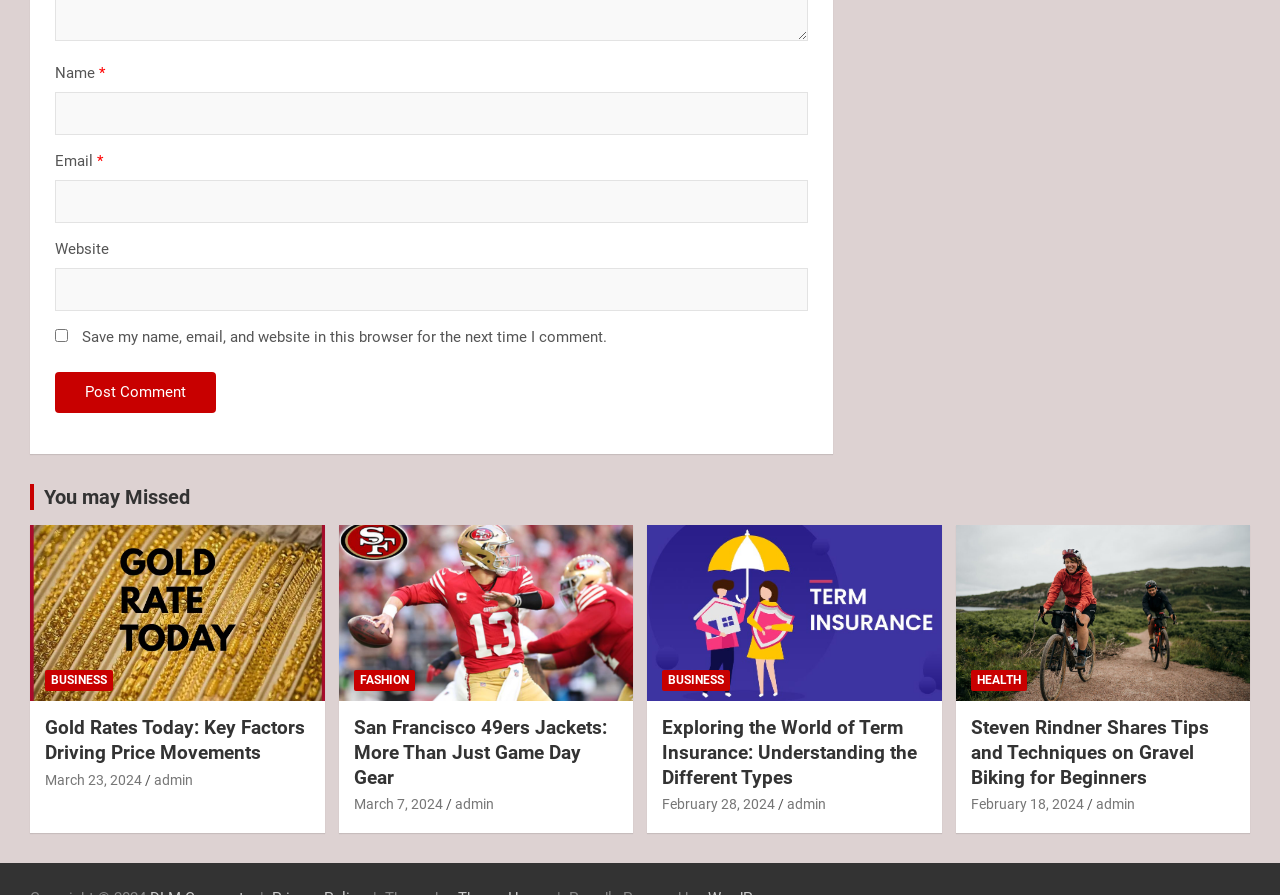What is the date of the article 'Gold Rates Today: Key Factors Driving Price Movements'?
Utilize the information in the image to give a detailed answer to the question.

The article 'Gold Rates Today: Key Factors Driving Price Movements' has a date link 'March 23, 2024' which is indicated by the link element with OCR text 'March 23, 2024' and bounding box coordinates [0.035, 0.862, 0.111, 0.88].